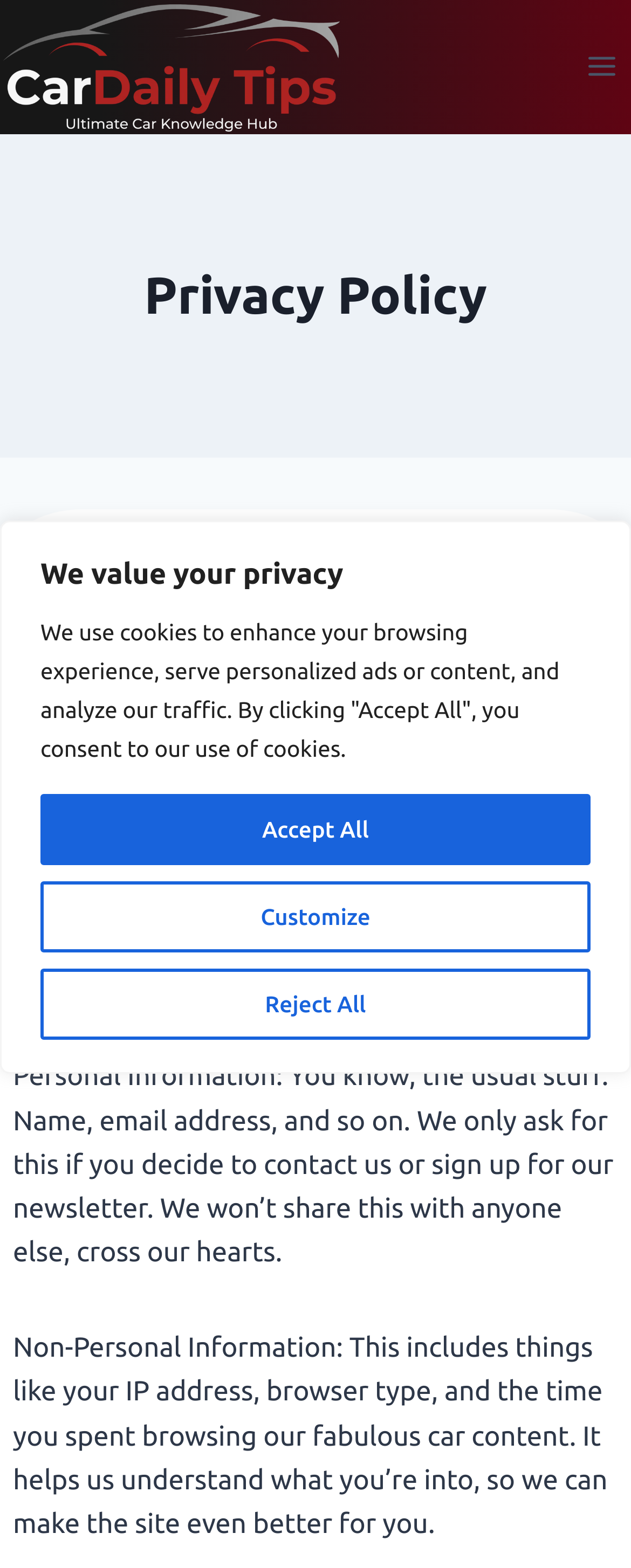From the webpage screenshot, predict the bounding box coordinates (top-left x, top-left y, bottom-right x, bottom-right y) for the UI element described here: alt="Car Daily Tips Logo official"

[0.0, 0.0, 0.541, 0.085]